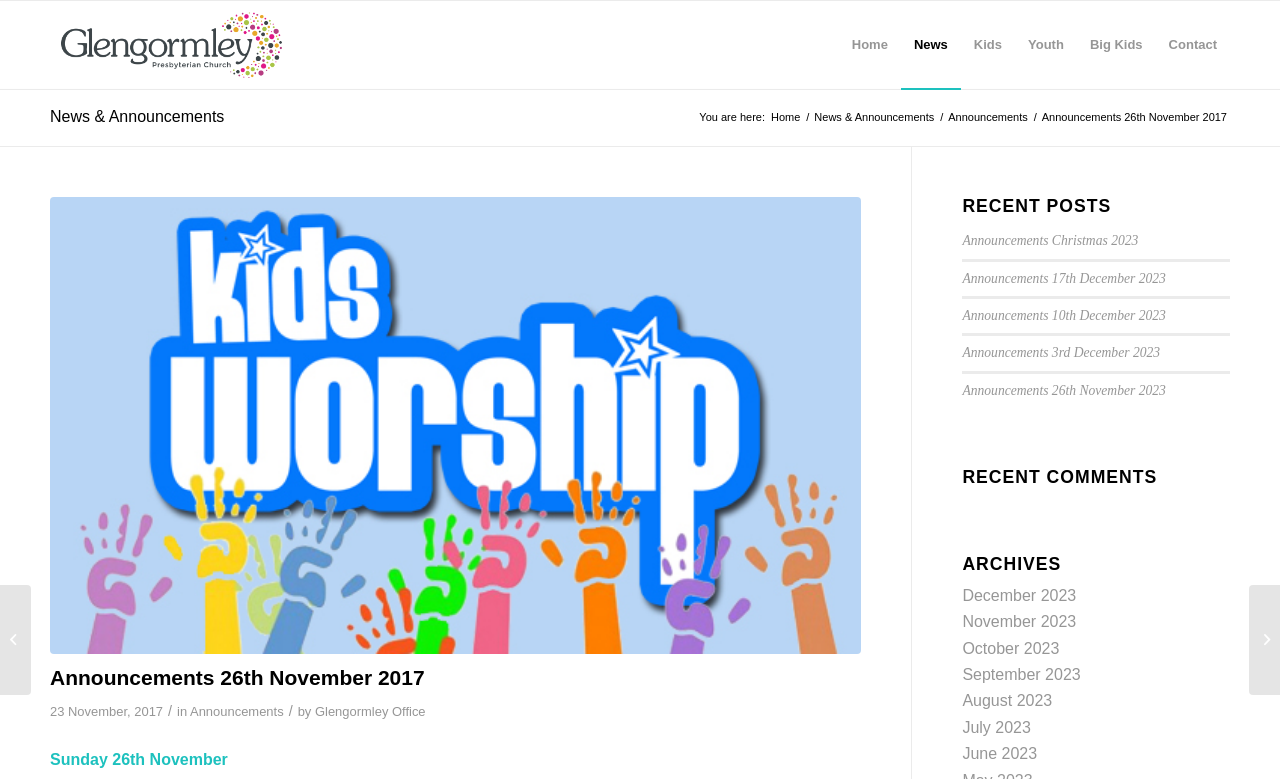Illustrate the webpage thoroughly, mentioning all important details.

The webpage appears to be the announcements page of Glengormley Presbyterian Church. At the top left, there is a link to the church's homepage, accompanied by a small image of the church's logo. To the right of the logo, there is a horizontal menu bar with five menu items: Home, News, Kids, Youth, and Contact.

Below the menu bar, there is a breadcrumb navigation section that shows the current page's location within the website's hierarchy. The section displays the text "You are here:" followed by a series of links, including "Home", "News & Announcements", and "Announcements".

The main content area of the page is divided into two sections. The left section displays a list of recent announcements, with each announcement represented by a link. The most recent announcement is titled "Announcements 26th November 2017" and is displayed in a larger font size than the others. Below this announcement, there are several other announcements listed in reverse chronological order.

The right section of the main content area is further divided into three subsections. The top subsection is titled "RECENT POSTS" and lists five links to recent announcements. The middle subsection is titled "RECENT COMMENTS" and appears to be empty. The bottom subsection is titled "ARCHIVES" and lists several links to archived announcements organized by month.

At the bottom of the page, there are two more links to announcements, one titled "Announcements 19th November 2017" and the other titled "Announcements Sunday 3rd December 2017".